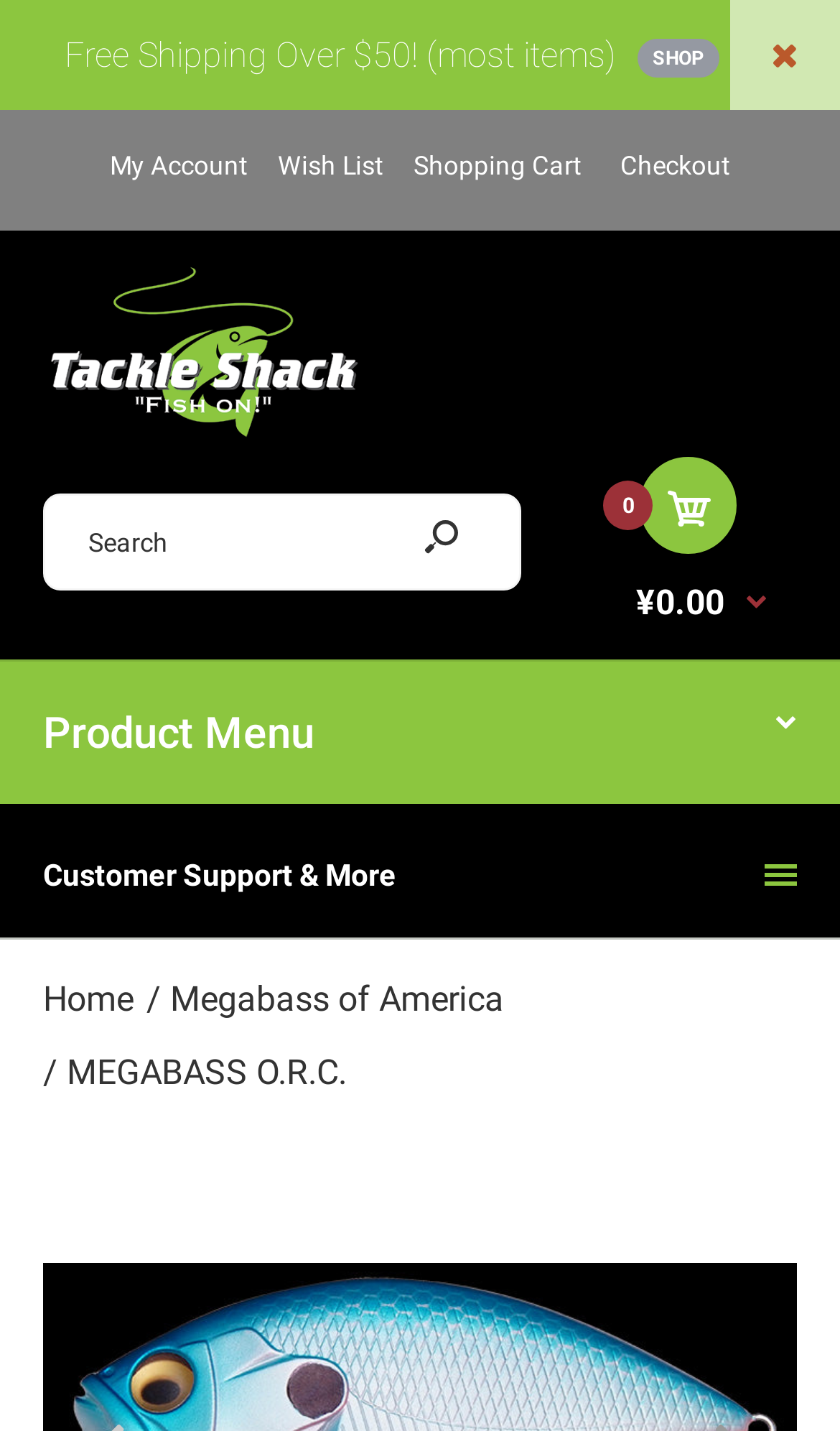Please mark the clickable region by giving the bounding box coordinates needed to complete this instruction: "Click on FROZEN GLASS link".

[0.0, 0.0, 1.0, 0.066]